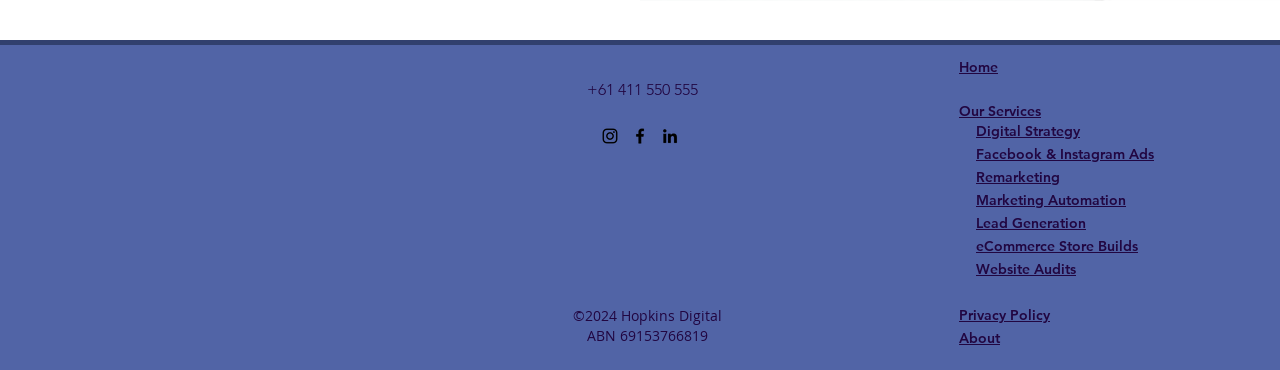How many main navigation links are present on the webpage?
Look at the image and provide a short answer using one word or a phrase.

7